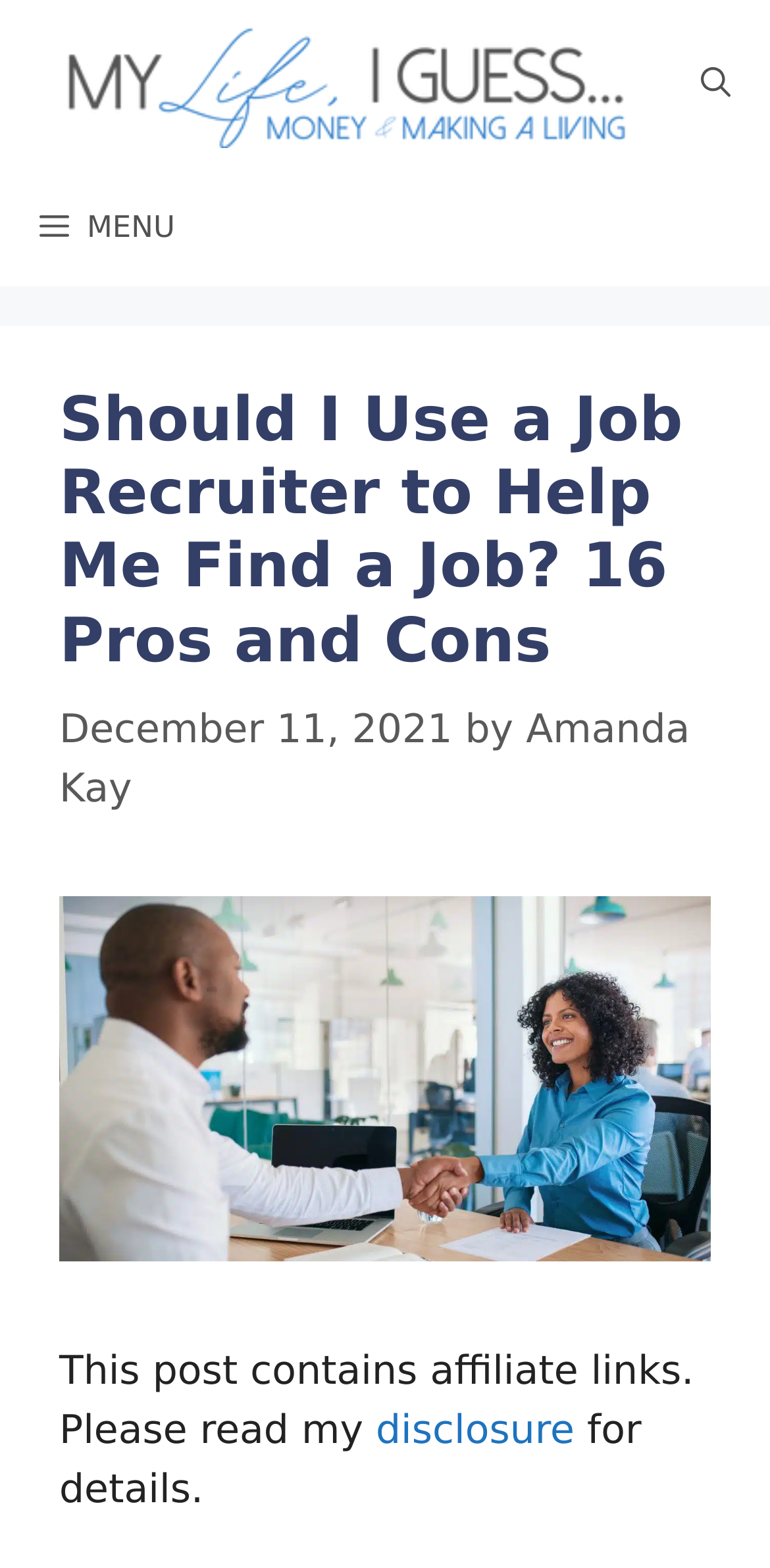Please reply to the following question using a single word or phrase: 
Who is the author of the article?

Amanda Kay